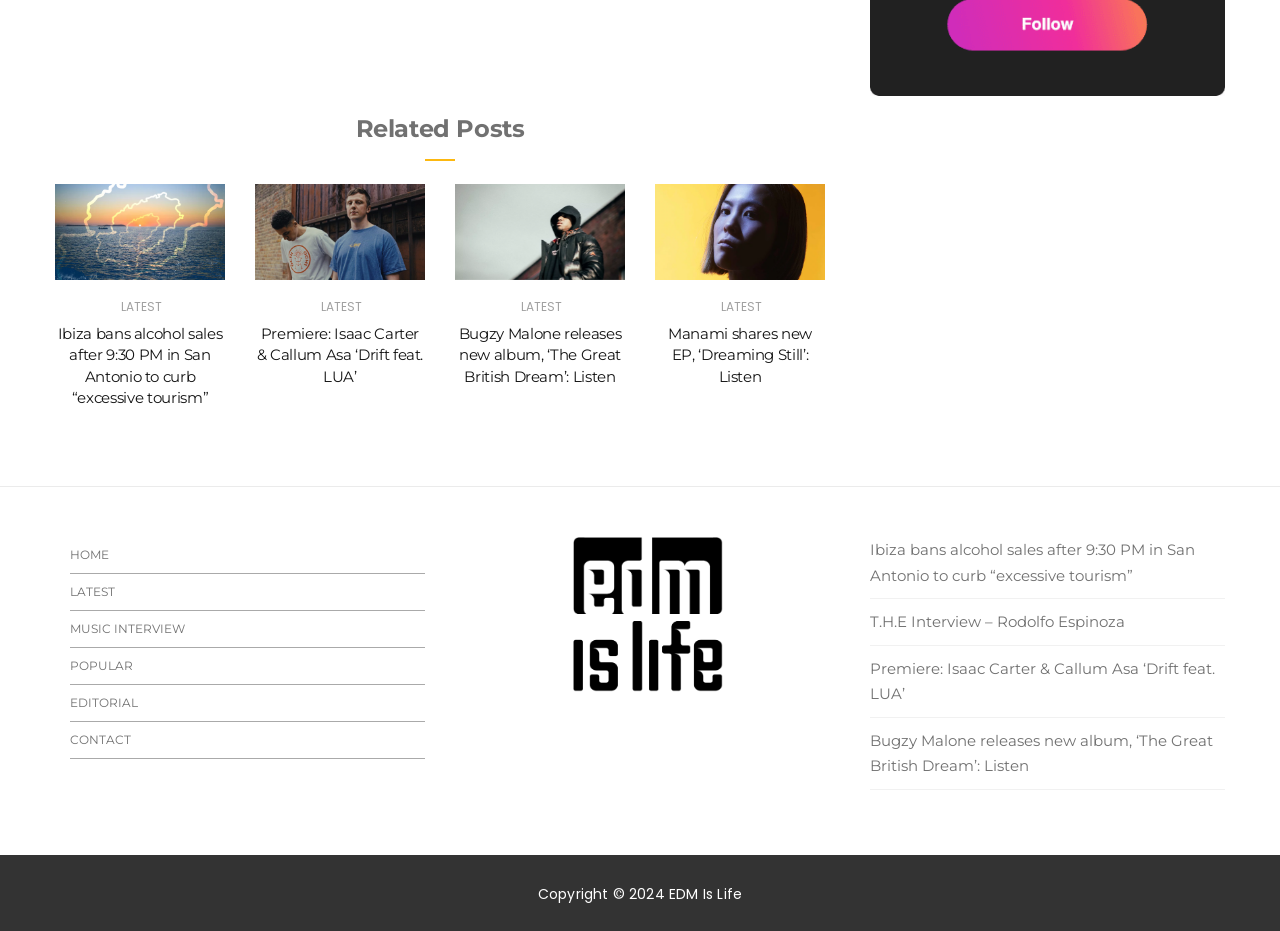Indicate the bounding box coordinates of the clickable region to achieve the following instruction: "Check 'LATEST'."

[0.094, 0.32, 0.127, 0.338]